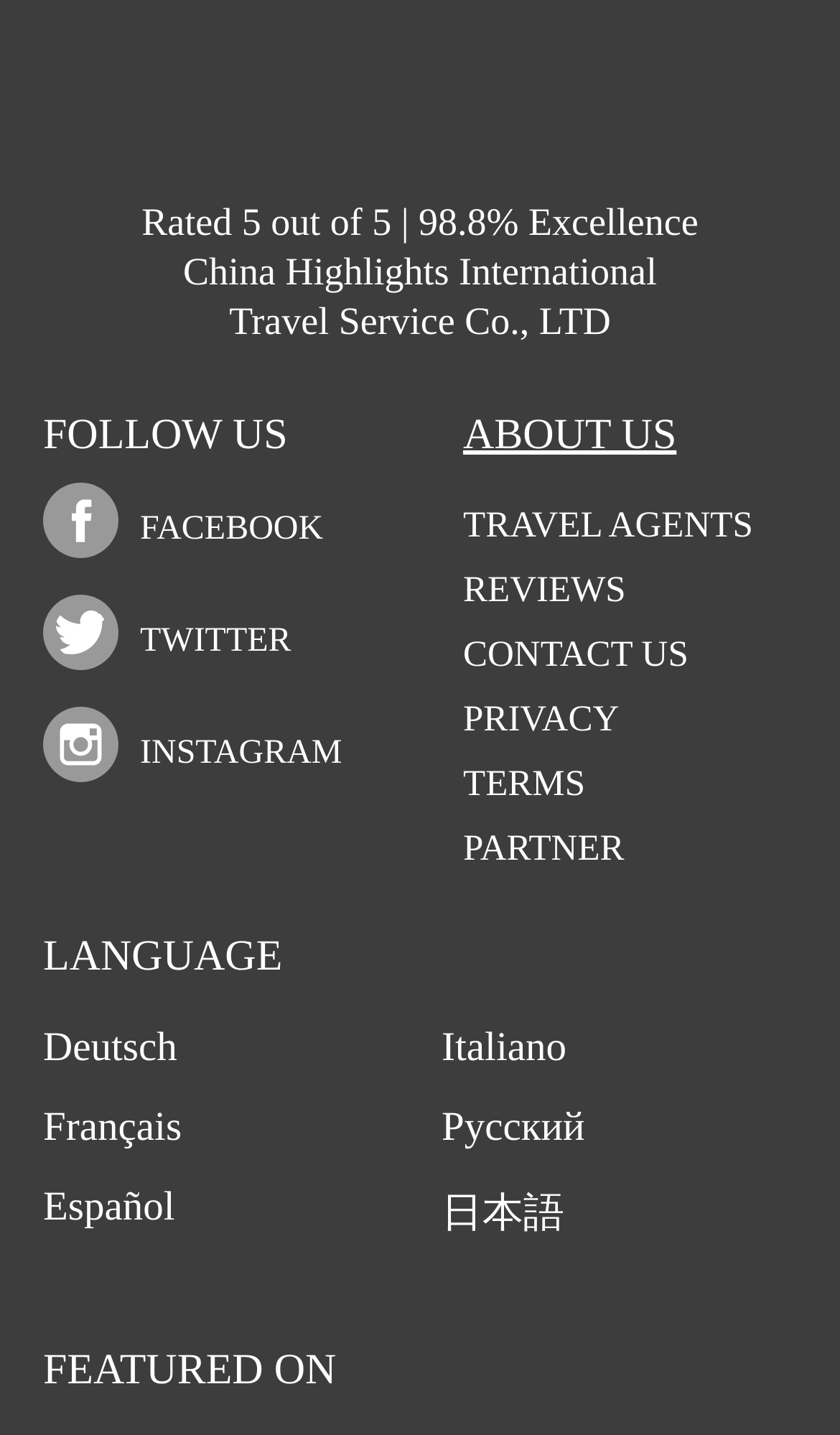Based on the image, provide a detailed and complete answer to the question: 
What languages are available on the webpage?

The webpage provides options to switch to six different languages: Deutsch, Français, Español, Italiano, Русский, and 日本語, which can be found in the LANGUAGE section near the bottom of the webpage.